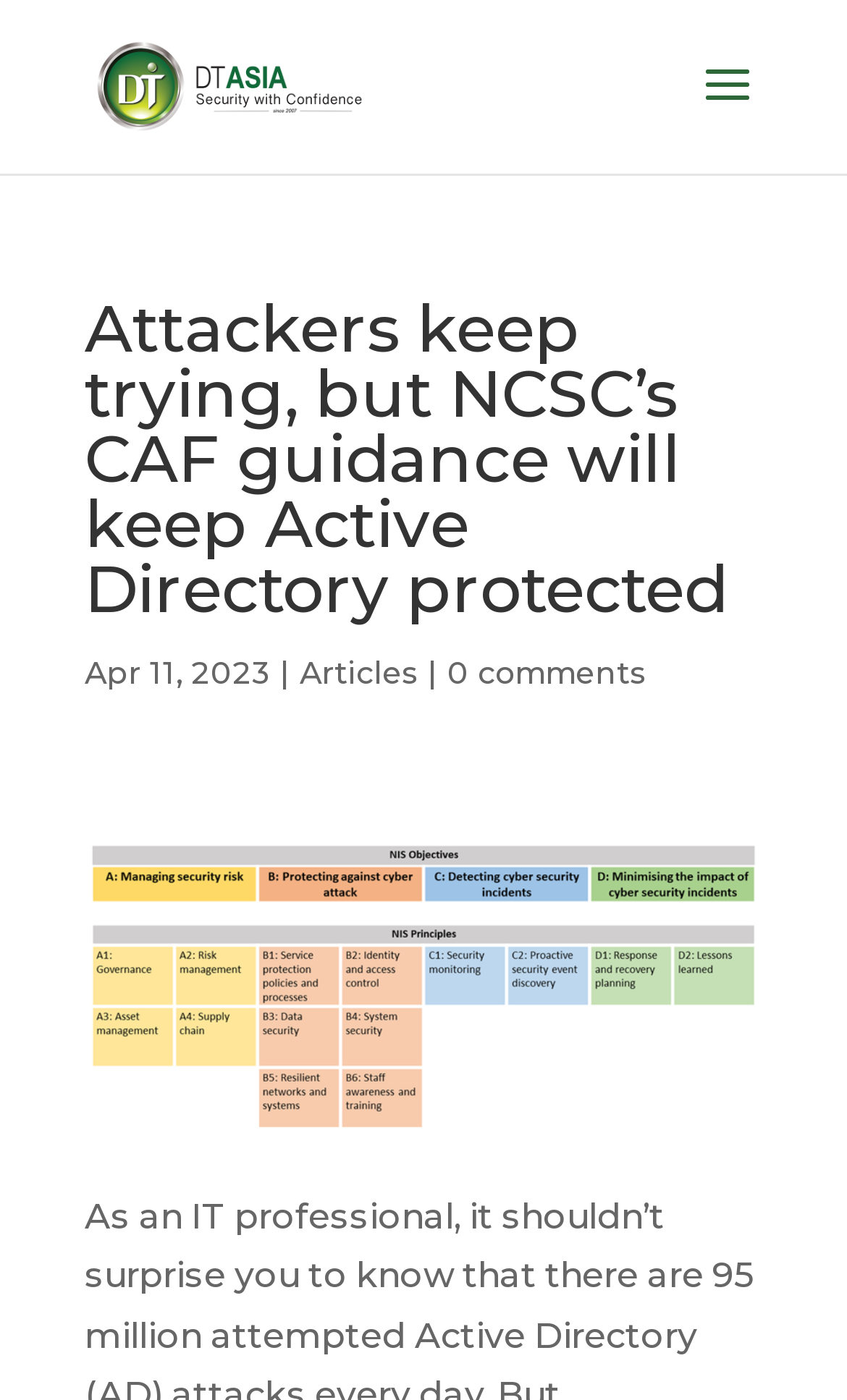From the element description alt="DT Asia", predict the bounding box coordinates of the UI element. The coordinates must be specified in the format (top-left x, top-left y, bottom-right x, bottom-right y) and should be within the 0 to 1 range.

[0.11, 0.045, 0.431, 0.075]